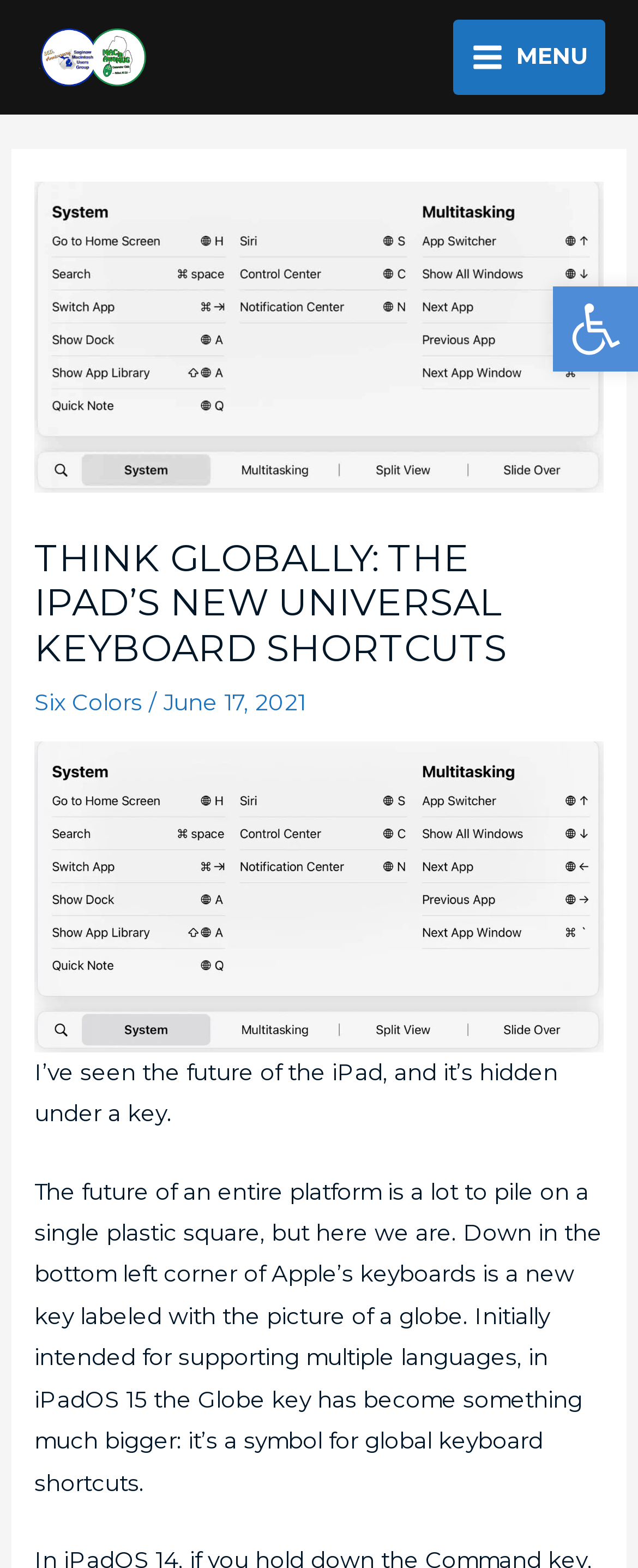Please reply with a single word or brief phrase to the question: 
What is the date of the article?

June 17, 2021